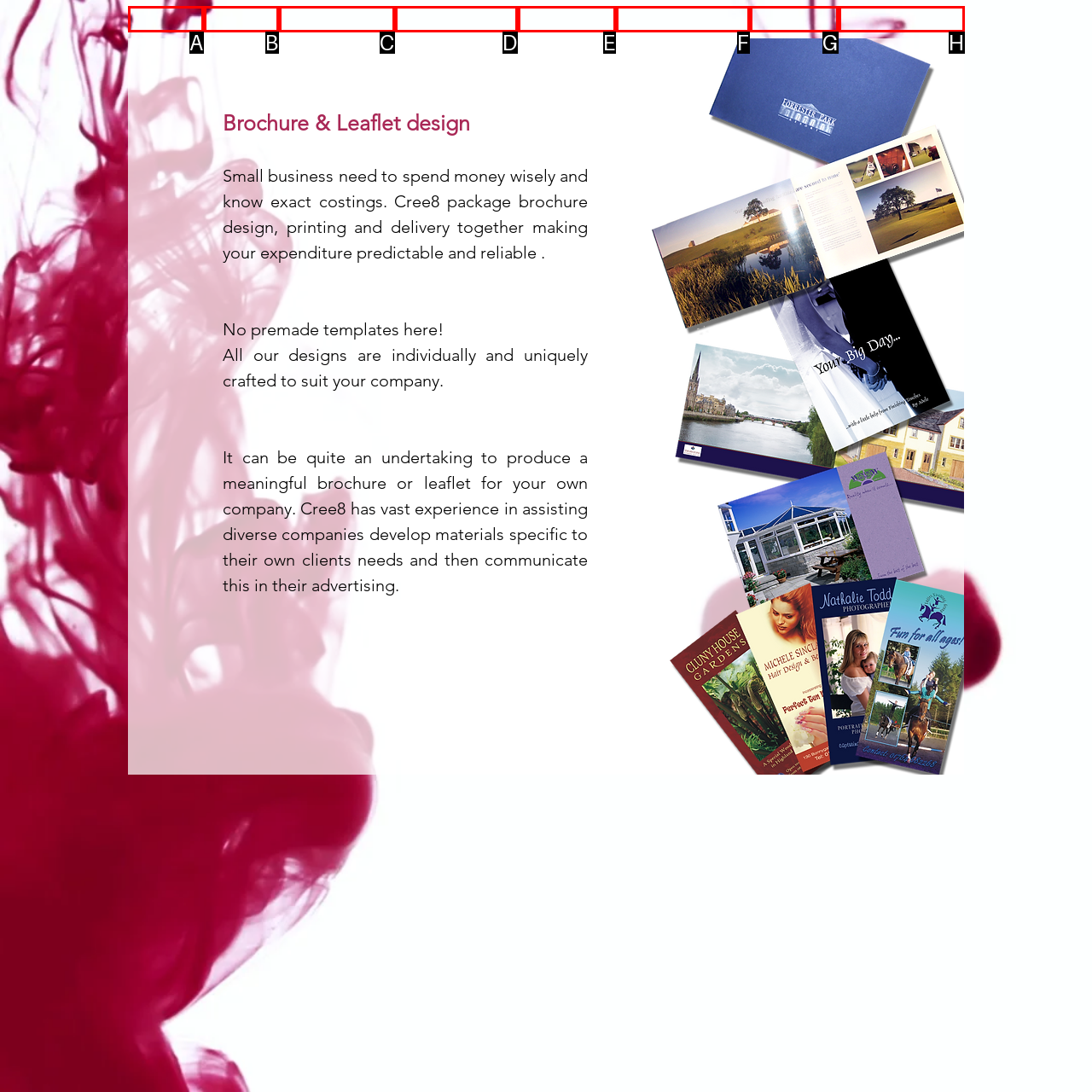Given the description: About, pick the option that matches best and answer with the corresponding letter directly.

B